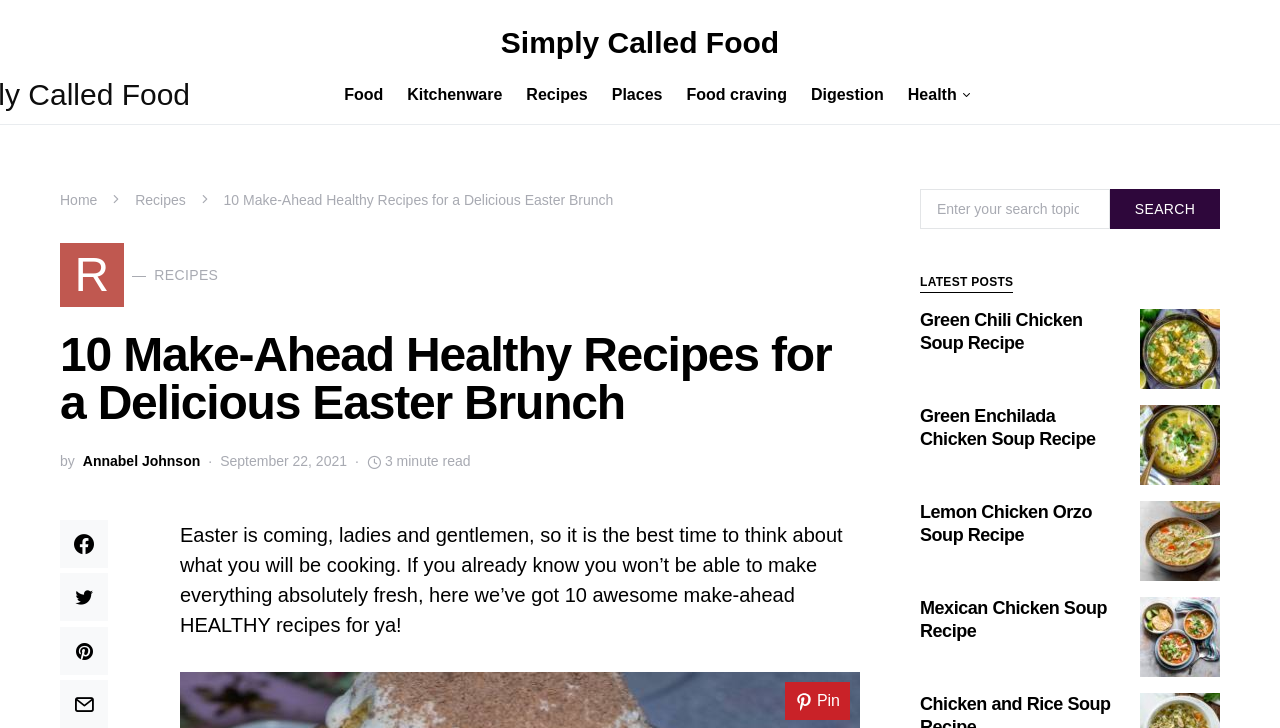Please locate the bounding box coordinates of the element that should be clicked to complete the given instruction: "Contact Us".

None